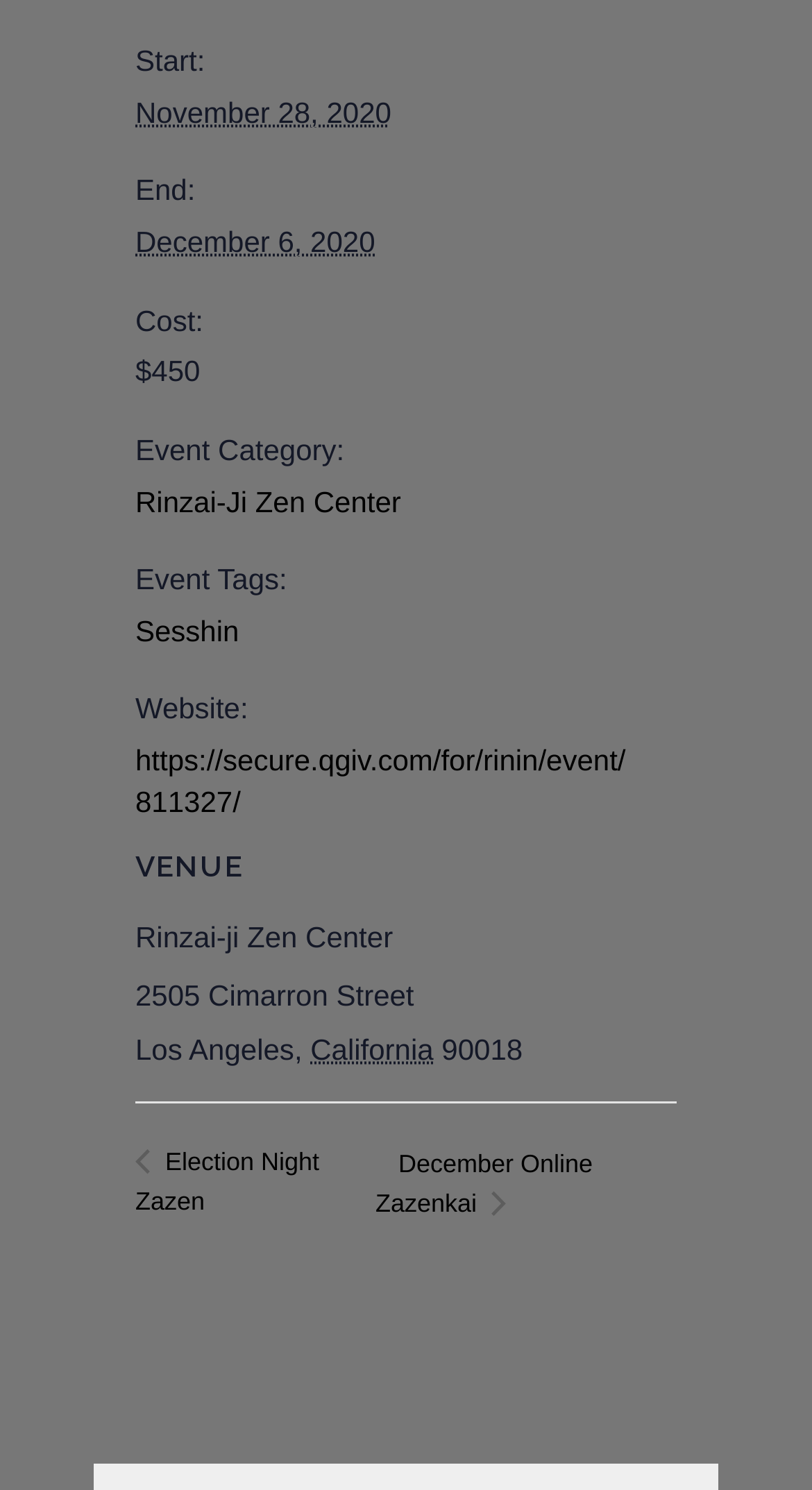What is the start date of the event?
Refer to the screenshot and answer in one word or phrase.

November 28, 2020